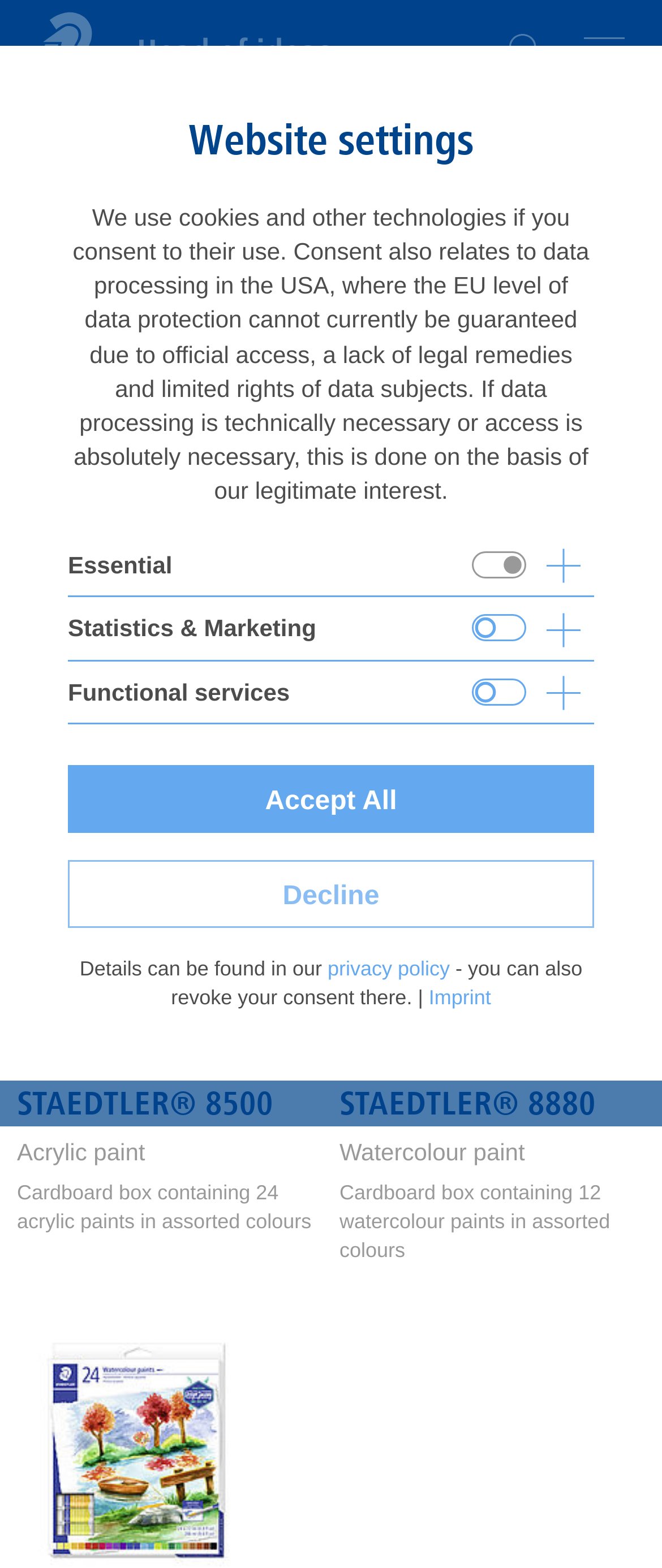Given the element description "Terms and conditions", identify the bounding box of the corresponding UI element.

None